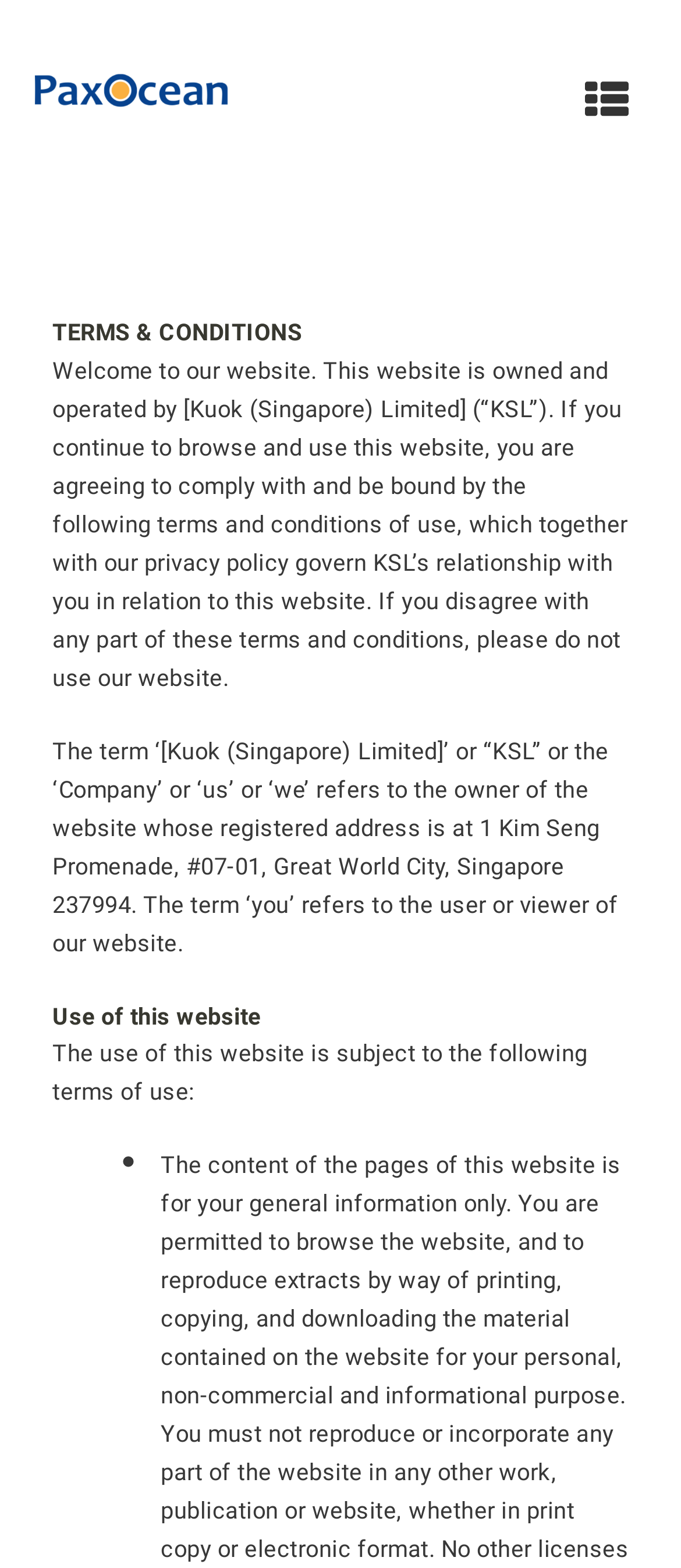What is the section below 'TERMS & CONDITIONS'?
Offer a detailed and exhaustive answer to the question.

After the heading 'TERMS & CONDITIONS', there is a section with the heading 'Use of this website', which suggests that this section is related to the terms of use of the website.